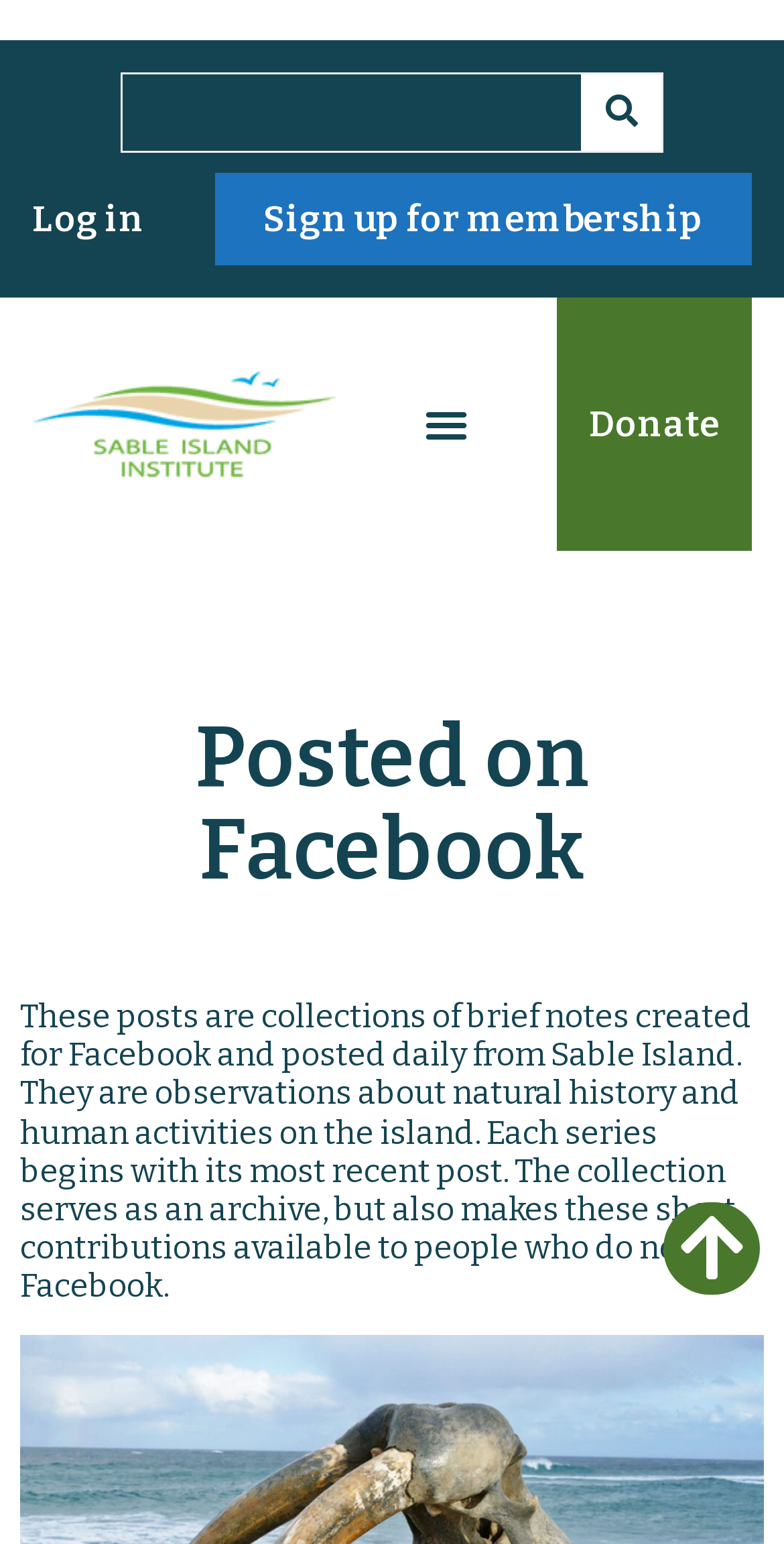What is the function of the 'Menu Toggle' button?
From the details in the image, answer the question comprehensively.

The 'Menu Toggle' button is located at the top of the webpage, and it is not expanded by default. This suggests that the button is used to toggle the visibility of a menu, allowing users to access additional options or content.